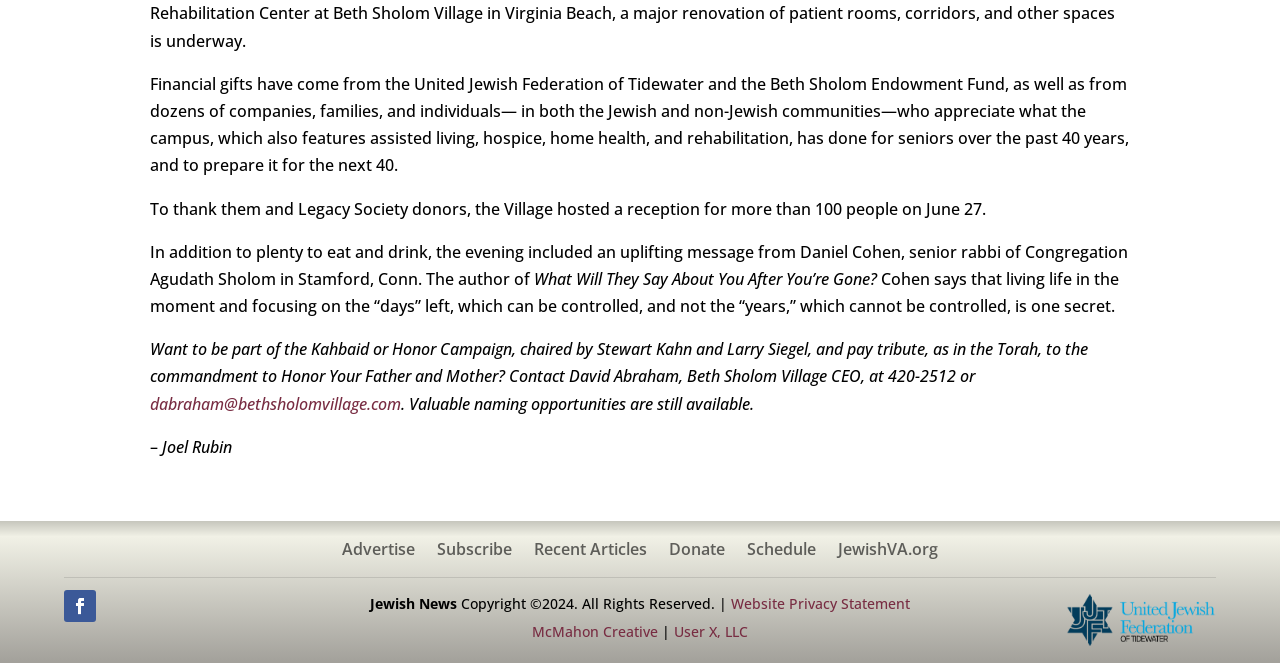Identify the coordinates of the bounding box for the element described below: "Schedule". Return the coordinates as four float numbers between 0 and 1: [left, top, right, bottom].

[0.584, 0.817, 0.638, 0.85]